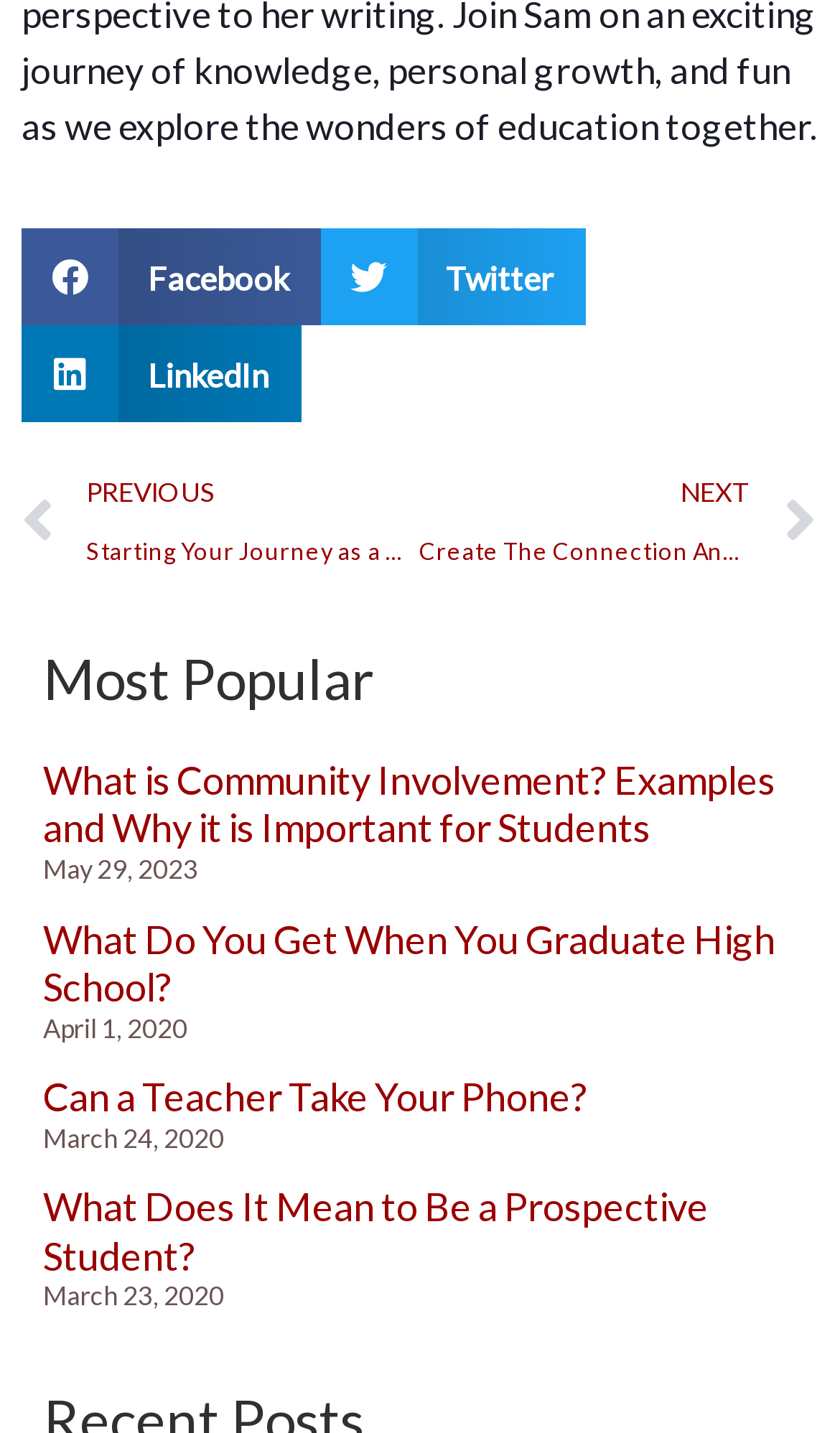Calculate the bounding box coordinates for the UI element based on the following description: "LinkedIn". Ensure the coordinates are four float numbers between 0 and 1, i.e., [left, top, right, bottom].

[0.026, 0.227, 0.358, 0.295]